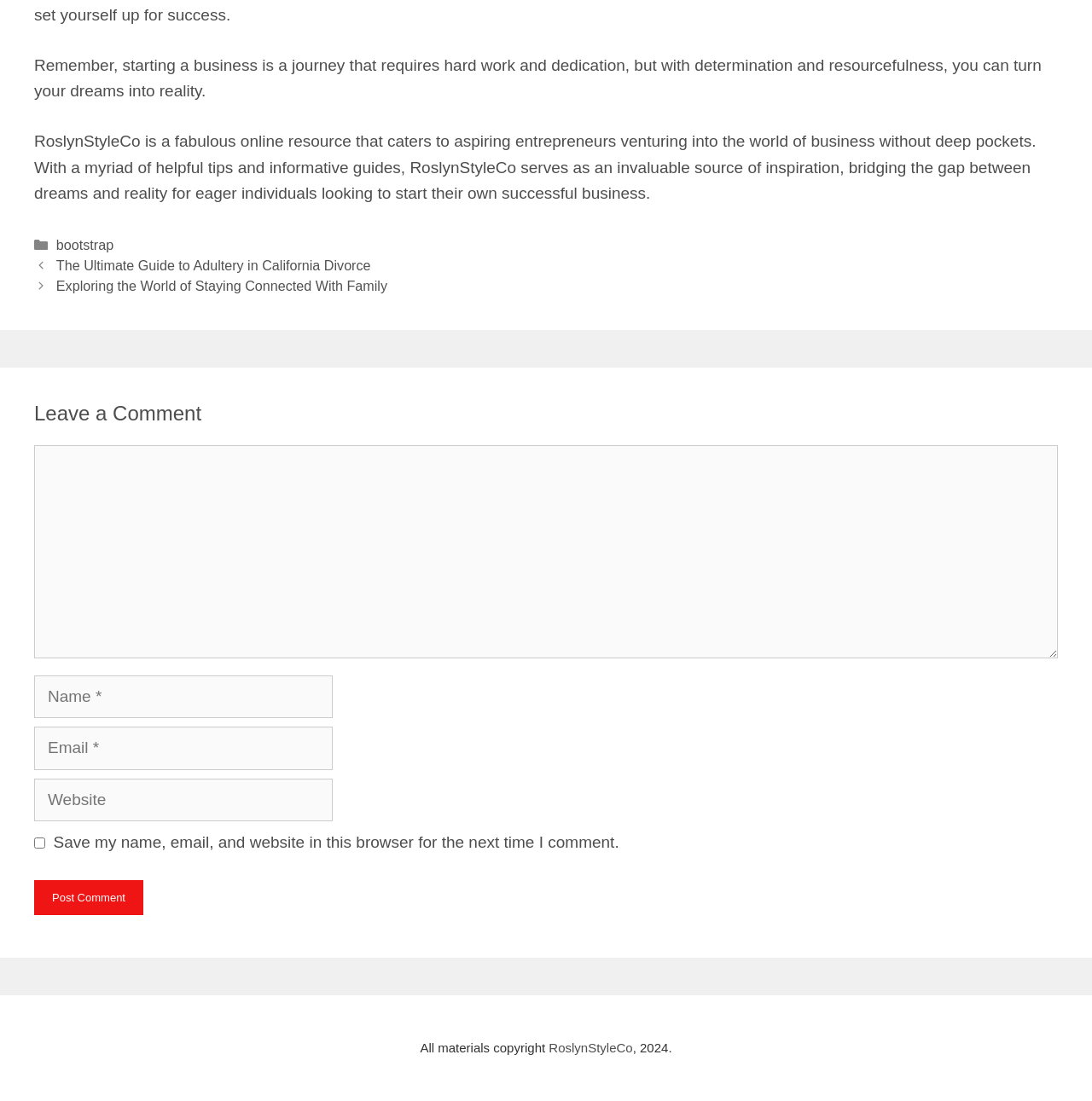What is the name of the online resource?
From the image, respond with a single word or phrase.

RoslynStyleCo